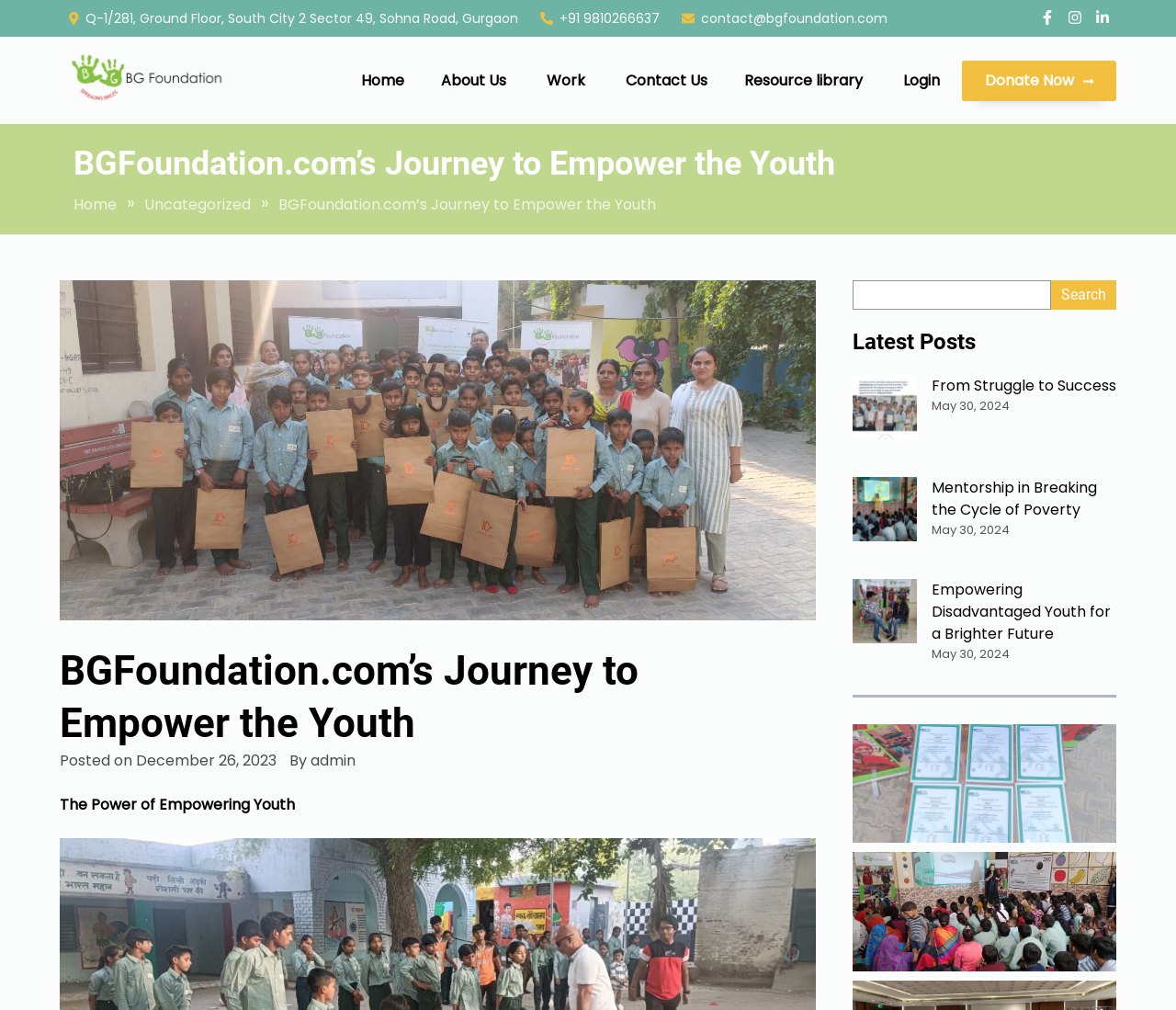Identify the bounding box coordinates of the clickable region to carry out the given instruction: "Read the 'From Struggle to Success' post".

[0.792, 0.371, 0.949, 0.392]